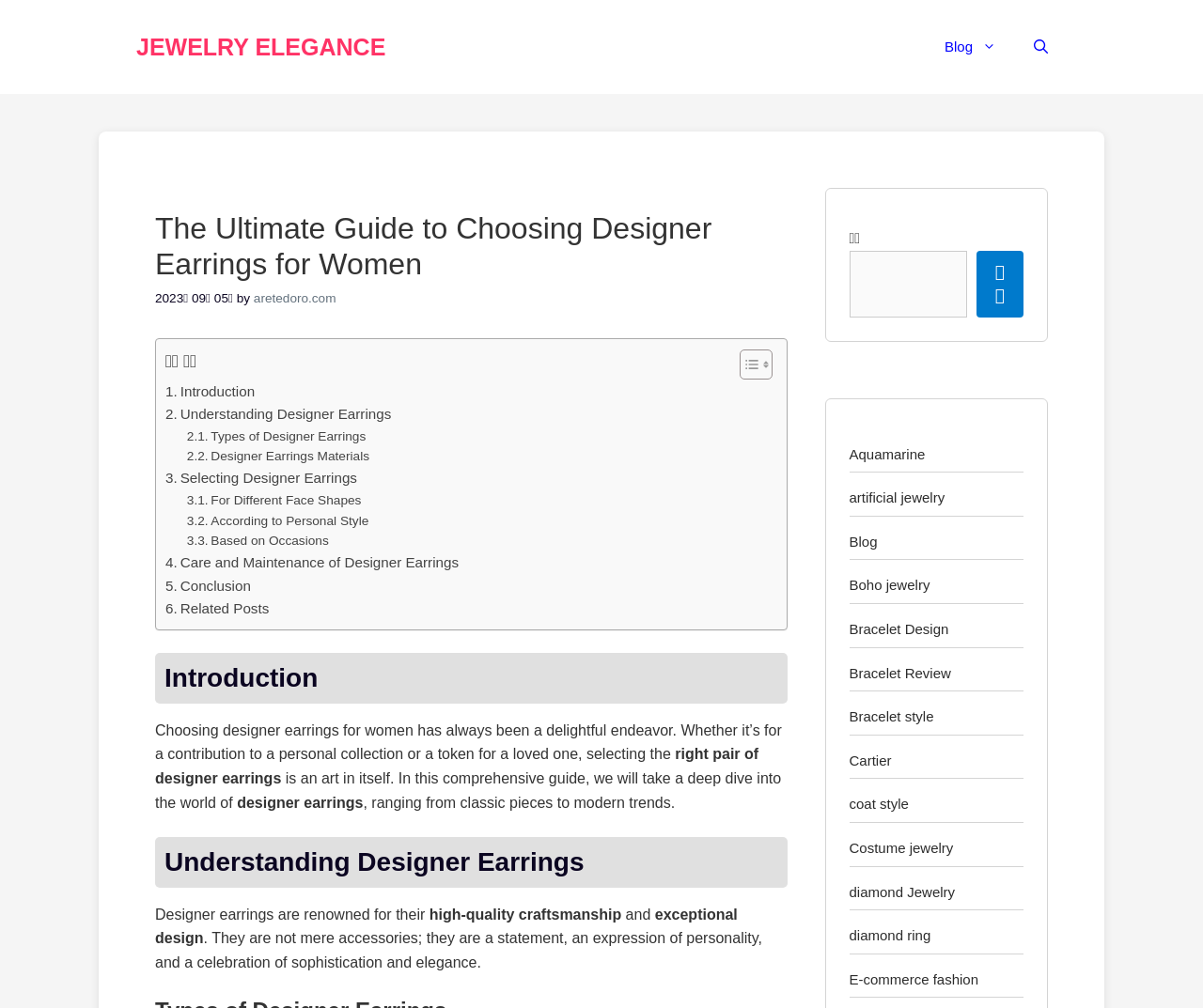Can you locate the main headline on this webpage and provide its text content?

The Ultimate Guide to Choosing Designer Earrings for Women